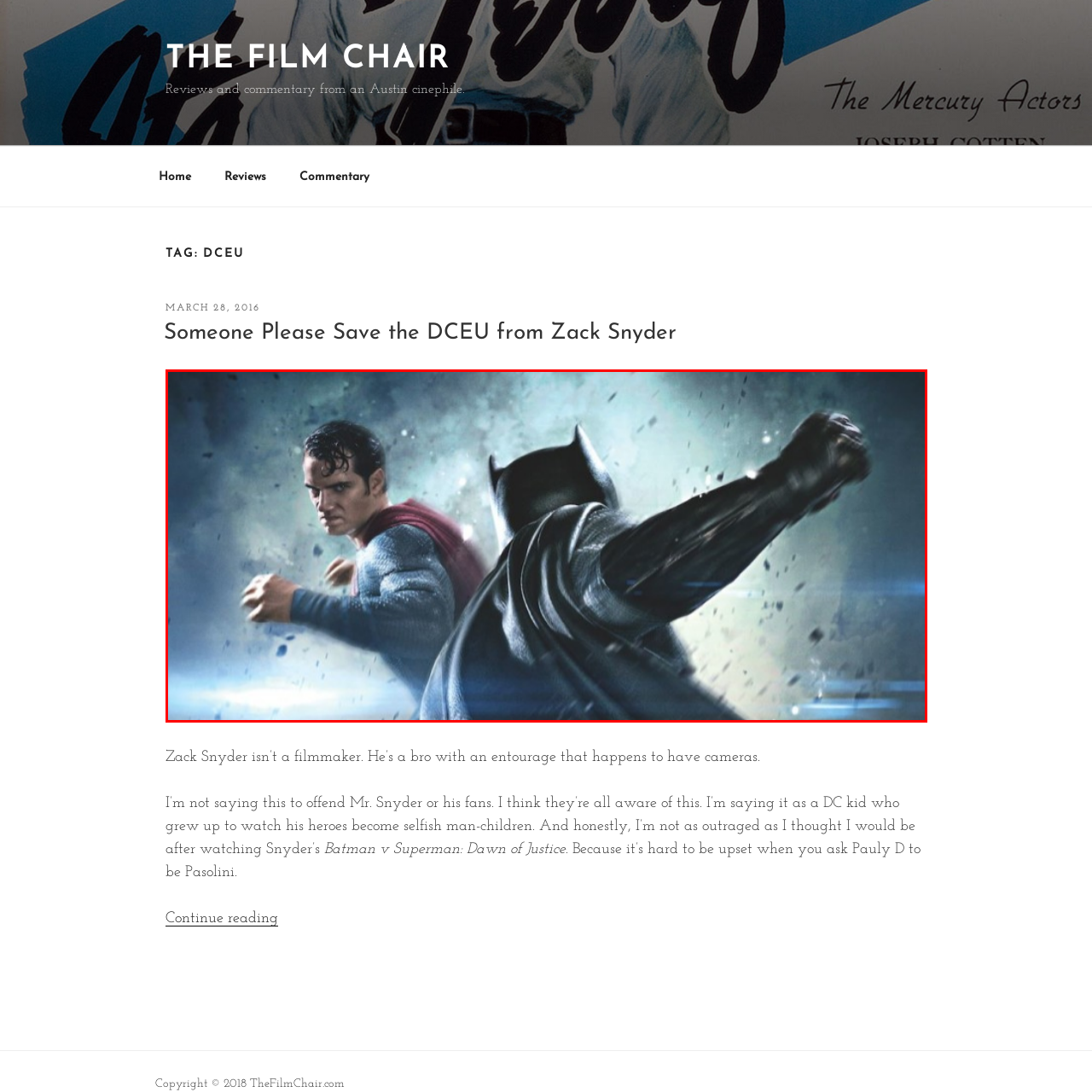Give an in-depth description of the image highlighted with the red boundary.

The image depicts a dramatic confrontation between two iconic superheroes, Superman and Batman, set against a visually striking and dynamic backdrop that enhances the tension of the scene. On the left, Superman, characterized by his distinct blue and red costume, looks determined and ready for action, his brow slightly furrowed as he prepares to engage. His powerful physique and strong stance convey confidence and strength. 

On the right, Batman is poised with a defensive yet aggressive posture, clad in his signature dark armored suit, which contrasts sharply with Superman’s vibrant colors. The shadows and highlights on Batman's suit emphasize his mysterious and brooding nature, as he raises his arm, seemingly ready to strike. The swirling clouds and hints of debris in the background, along with the dramatic lighting, add a sense of chaos and urgency to the image.

This visual representation evokes feelings of anticipation and excitement, capturing the essence of the conflict portrayed in the film "Batman v Superman: Dawn of Justice," a central theme in the DCEU. The image encapsulates the clash of ideals represented by these two legendary heroes, drawing viewers into their epic face-off.